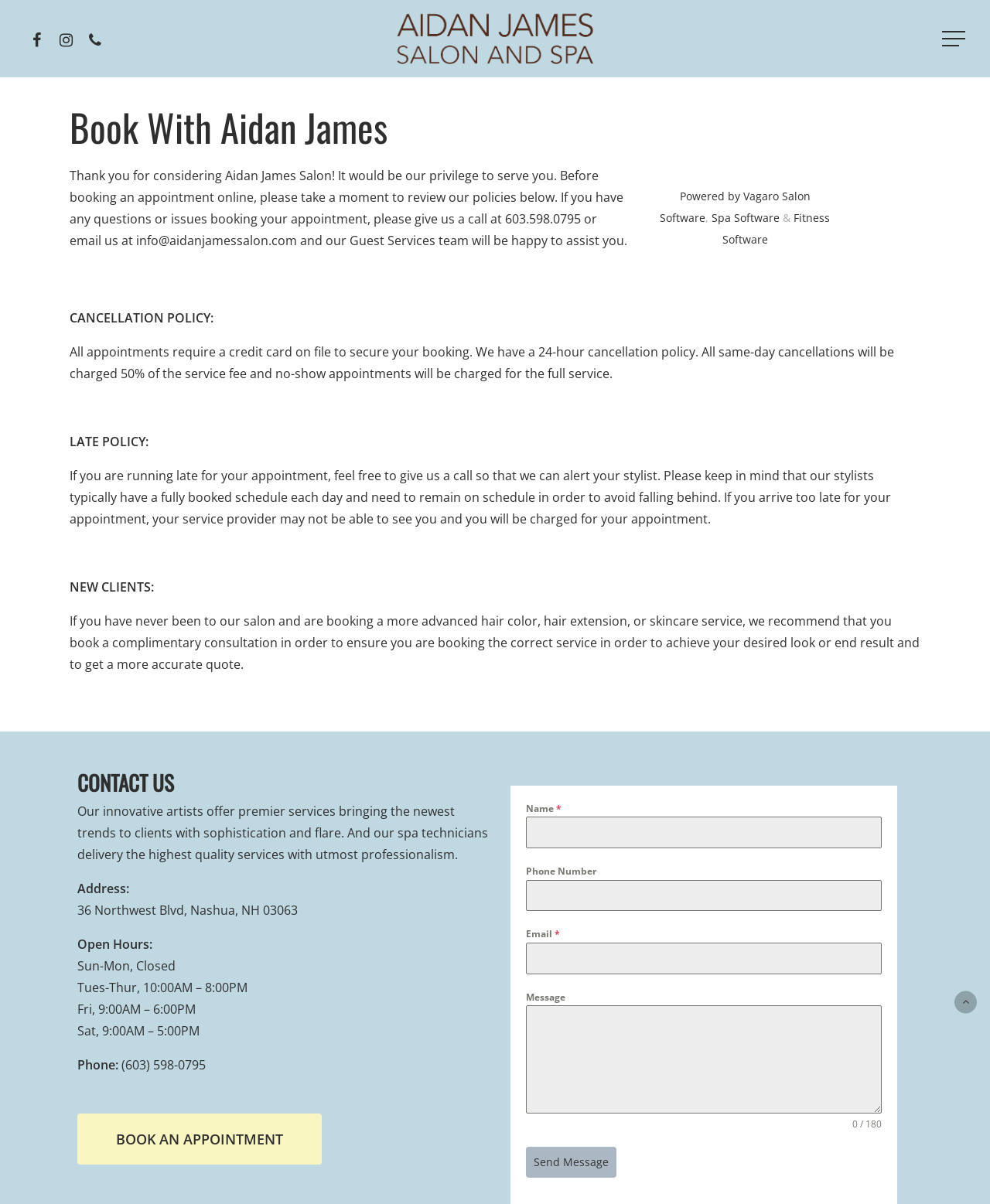Identify the bounding box coordinates necessary to click and complete the given instruction: "Click the 'BOOK AN APPOINTMENT' button".

[0.078, 0.925, 0.325, 0.967]